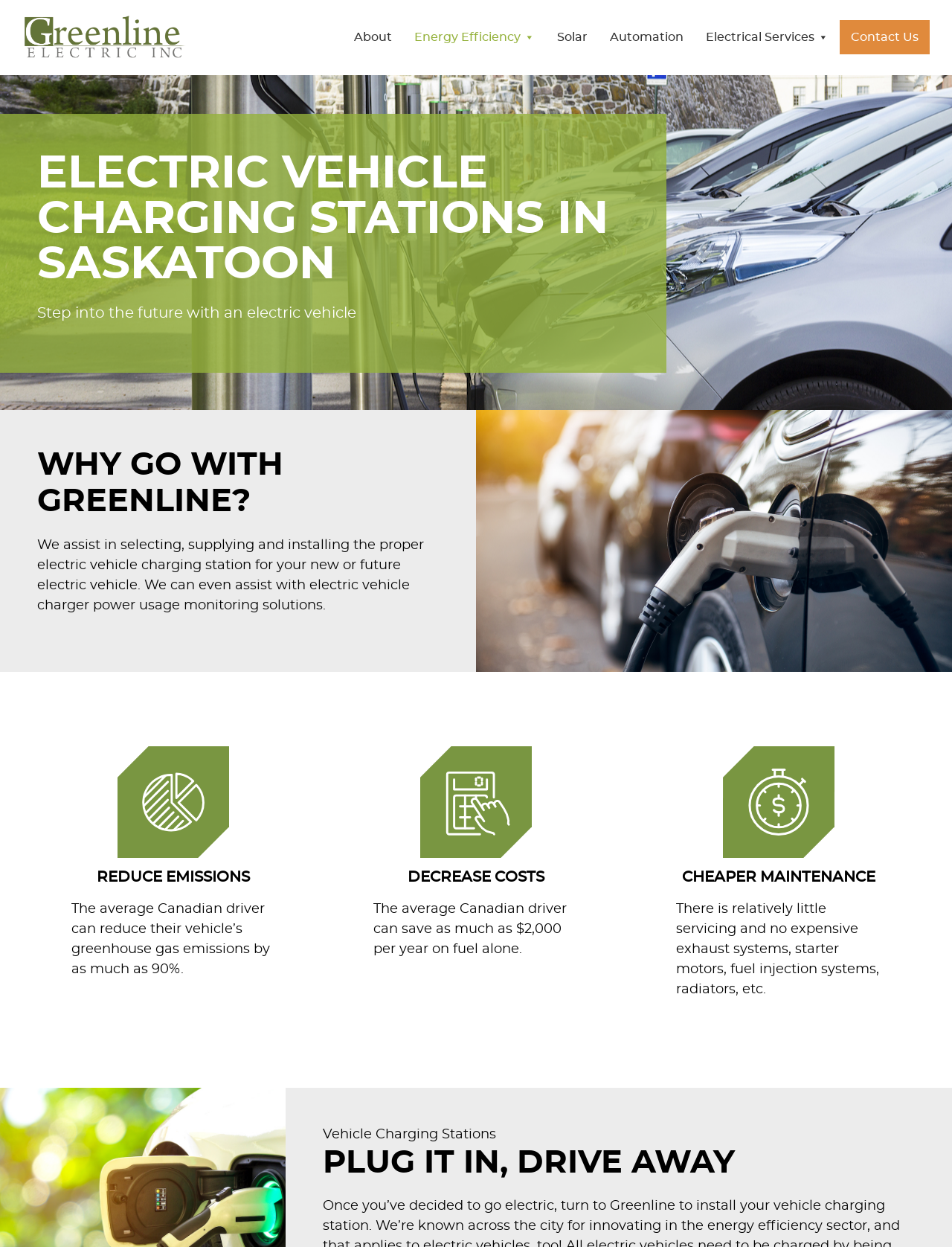Can you find and generate the webpage's heading?

ELECTRIC VEHICLE CHARGING STATIONS IN SASKATOON